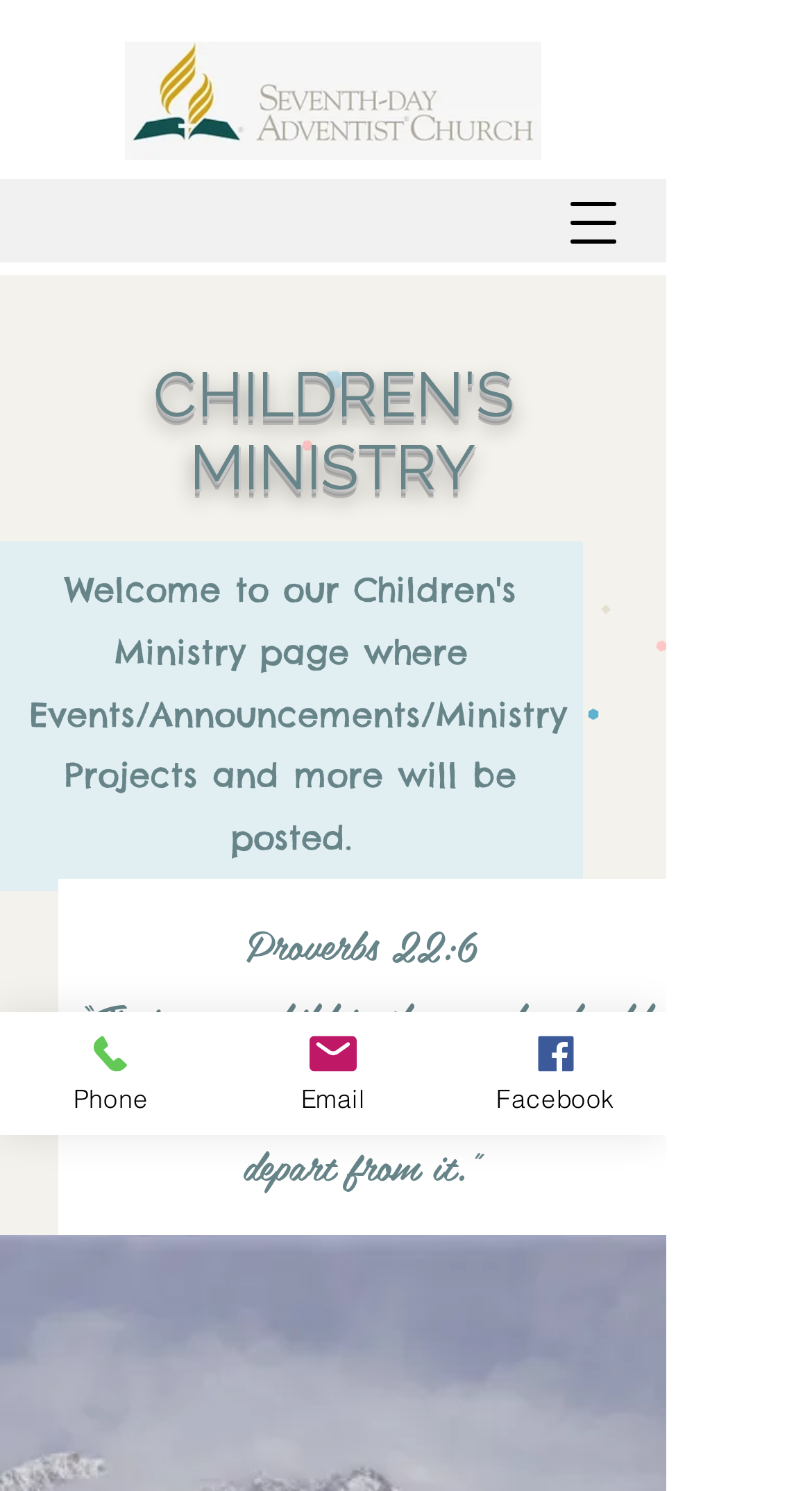Offer a meticulous caption that includes all visible features of the webpage.

The webpage is about the Children's Ministry of First FilCan SDA. At the top-right corner, there is a button to open a navigation menu. On the top-left side, there is a logo of First FilCan SDA. Below the logo, there is a large image with soft dots as its background. 

On top of the image, there is a heading that reads "CHILDREN'S MINISTRY". Below the heading, there are two lines of text. The first line is a Bible verse reference, "Proverbs 22:6", and the second line is the actual verse, "“Train up a child in the way he should go; even when he is old he will not depart from it.”".

At the bottom-left corner, there are three links: "Phone", "Email", and "Facebook". Each link has a corresponding icon next to it. The "Phone" link is on the left, the "Email" link is in the middle, and the "Facebook" link is on the right.